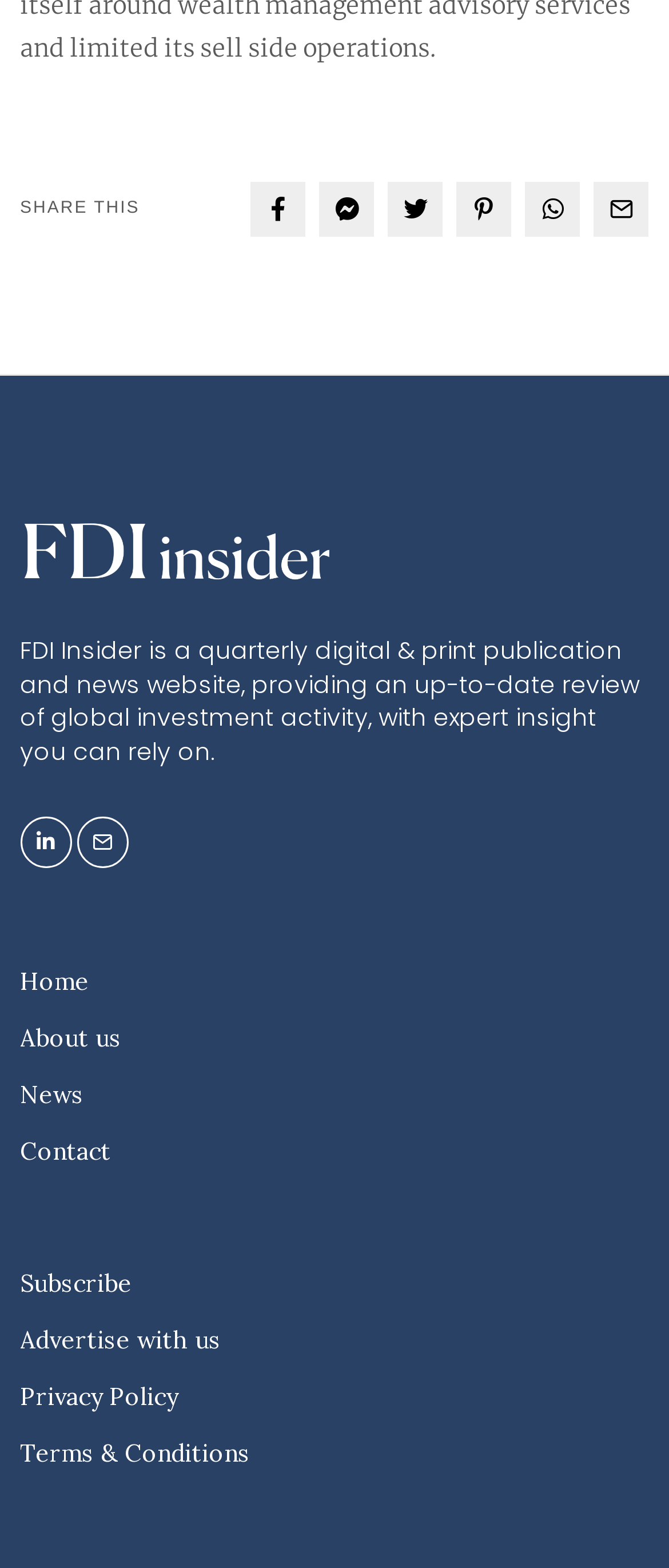Please find the bounding box coordinates of the element that you should click to achieve the following instruction: "Share this page". The coordinates should be presented as four float numbers between 0 and 1: [left, top, right, bottom].

[0.03, 0.127, 0.209, 0.139]